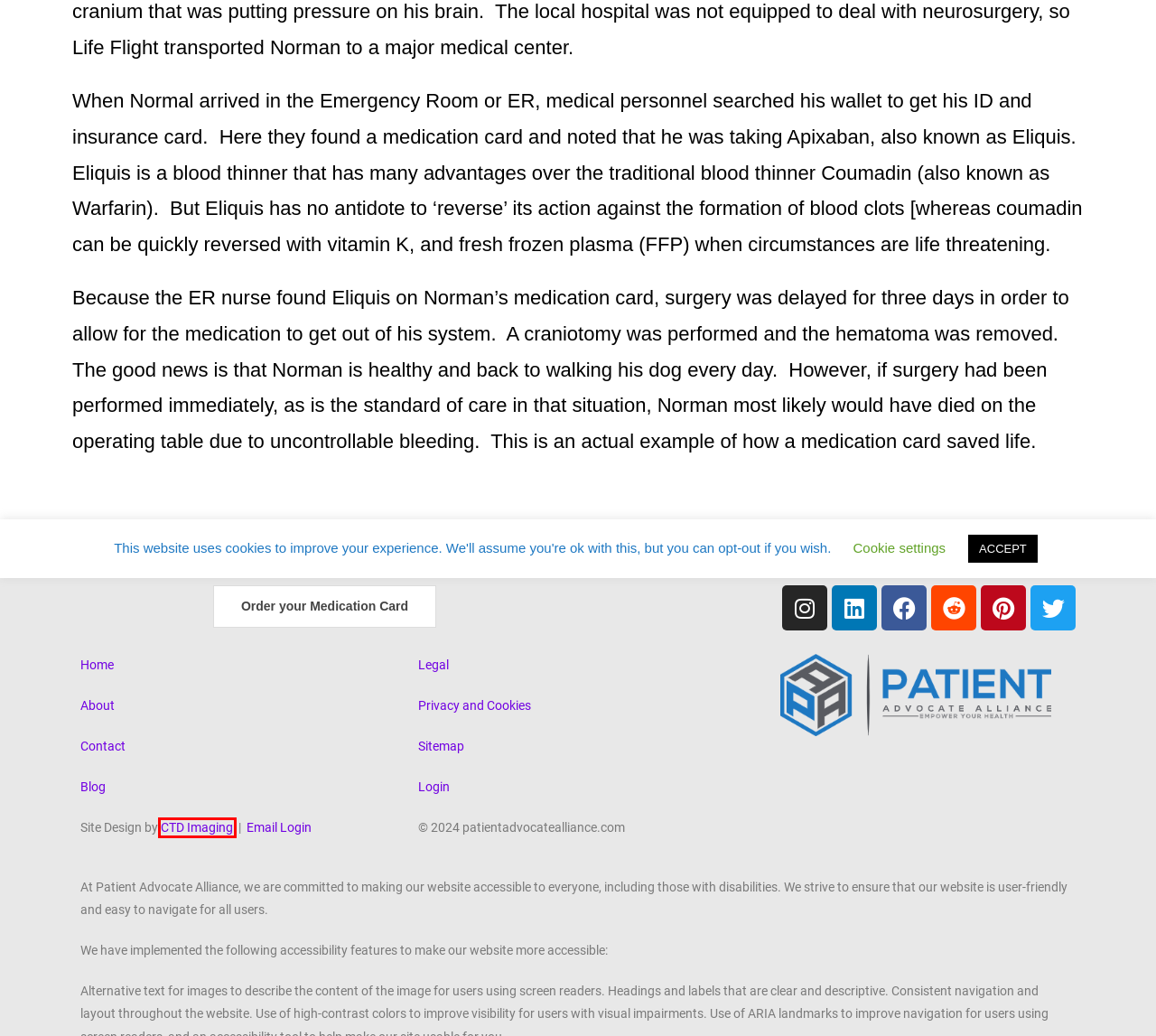You are looking at a webpage screenshot with a red bounding box around an element. Pick the description that best matches the new webpage after interacting with the element in the red bounding box. The possible descriptions are:
A. Legal - Patient Advocate Alliance
B. Medication Wallet Card - Patient Advocate Alliance
C. See Endorsements - PatientAdvocateAlliance
D. Privacy Policy - Patient Advocate Alliance
E. Contact us - Patient Advocate Alliance
F. Webmail Login
G. Big Island Graphic and Website Design - CTD Imaging
H. Expert Blog Posts by Justin Groode MD -- Patient Advocate Alliance LLC

G